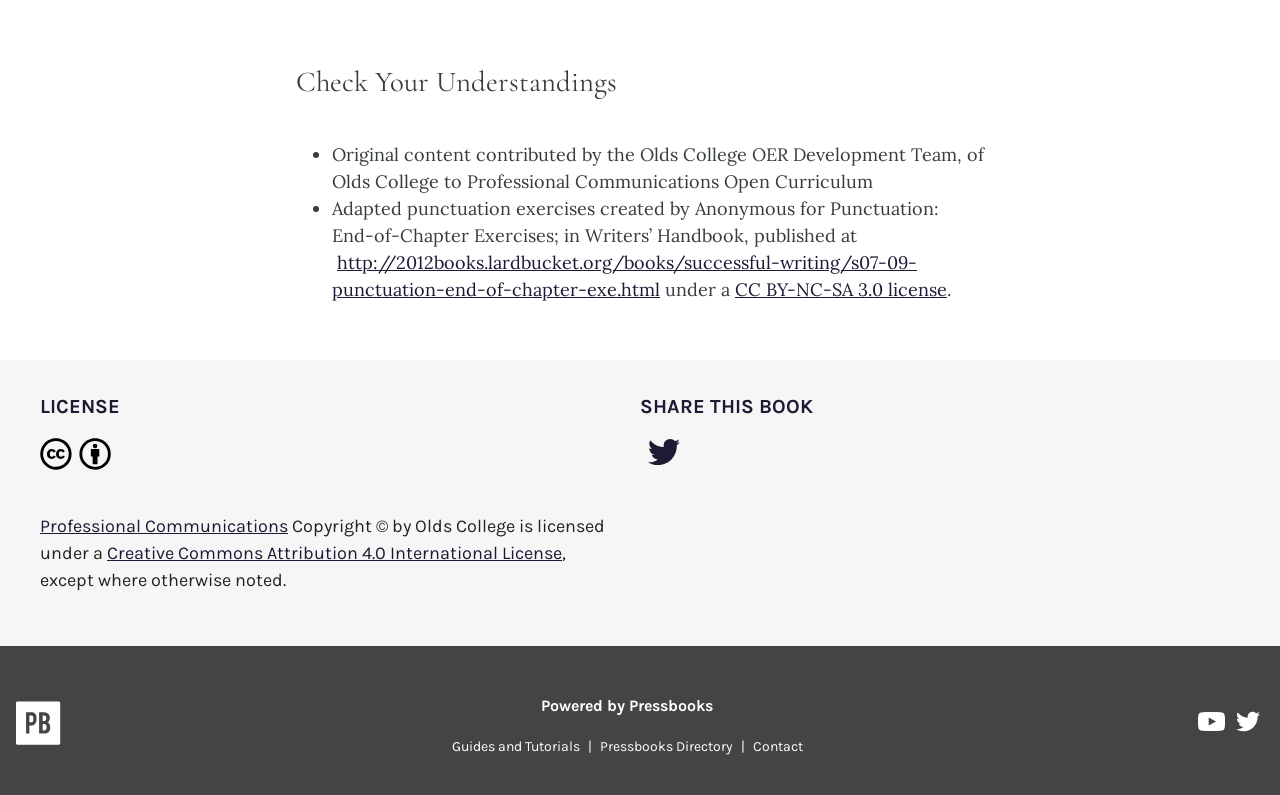Identify the bounding box coordinates of the element to click to follow this instruction: 'Go to 'Guides and Tutorials''. Ensure the coordinates are four float values between 0 and 1, provided as [left, top, right, bottom].

[0.347, 0.929, 0.459, 0.95]